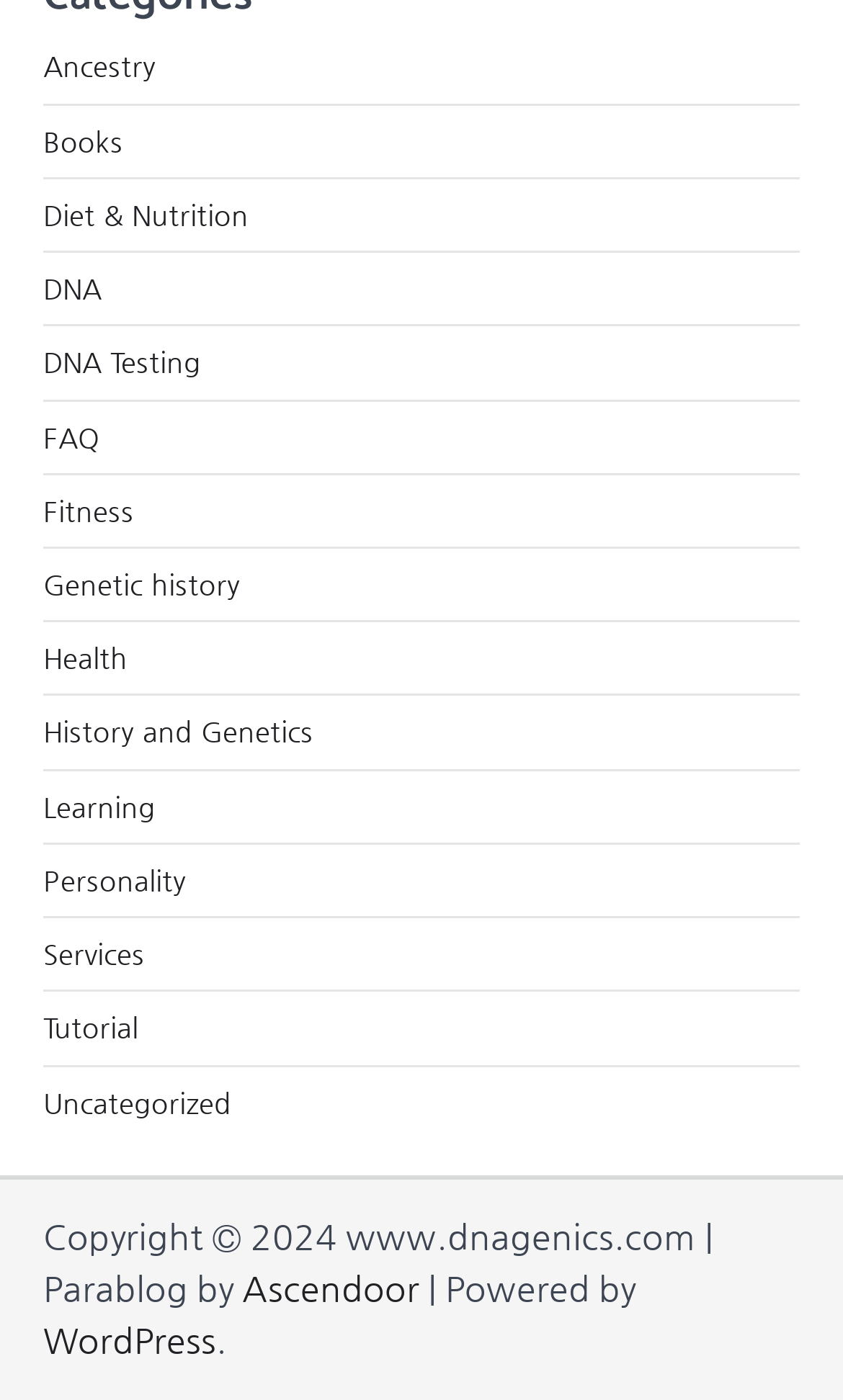Kindly determine the bounding box coordinates for the area that needs to be clicked to execute this instruction: "Visit the FAQ page".

[0.051, 0.3, 0.118, 0.323]